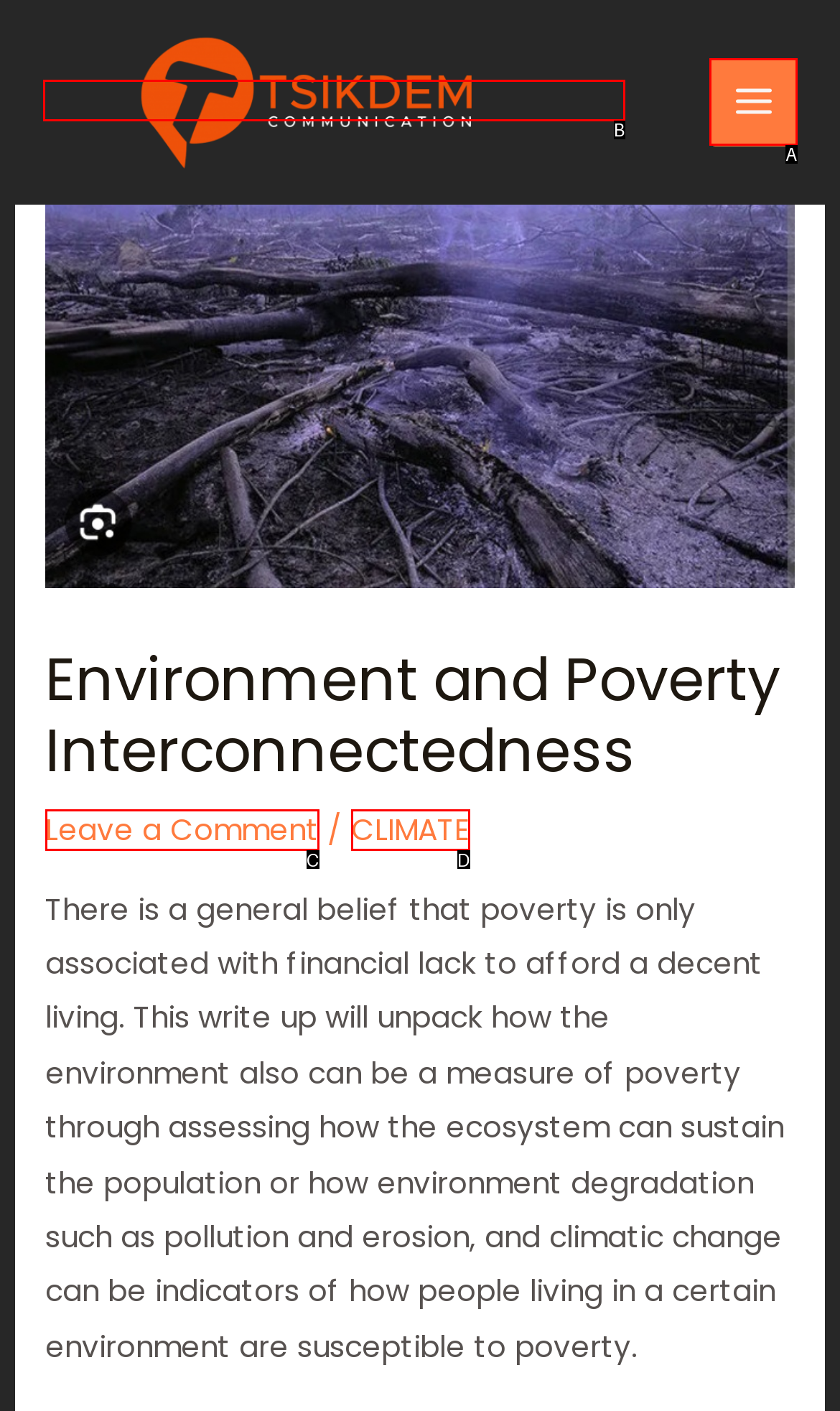Tell me which one HTML element best matches the description: CLIMATE Answer with the option's letter from the given choices directly.

D